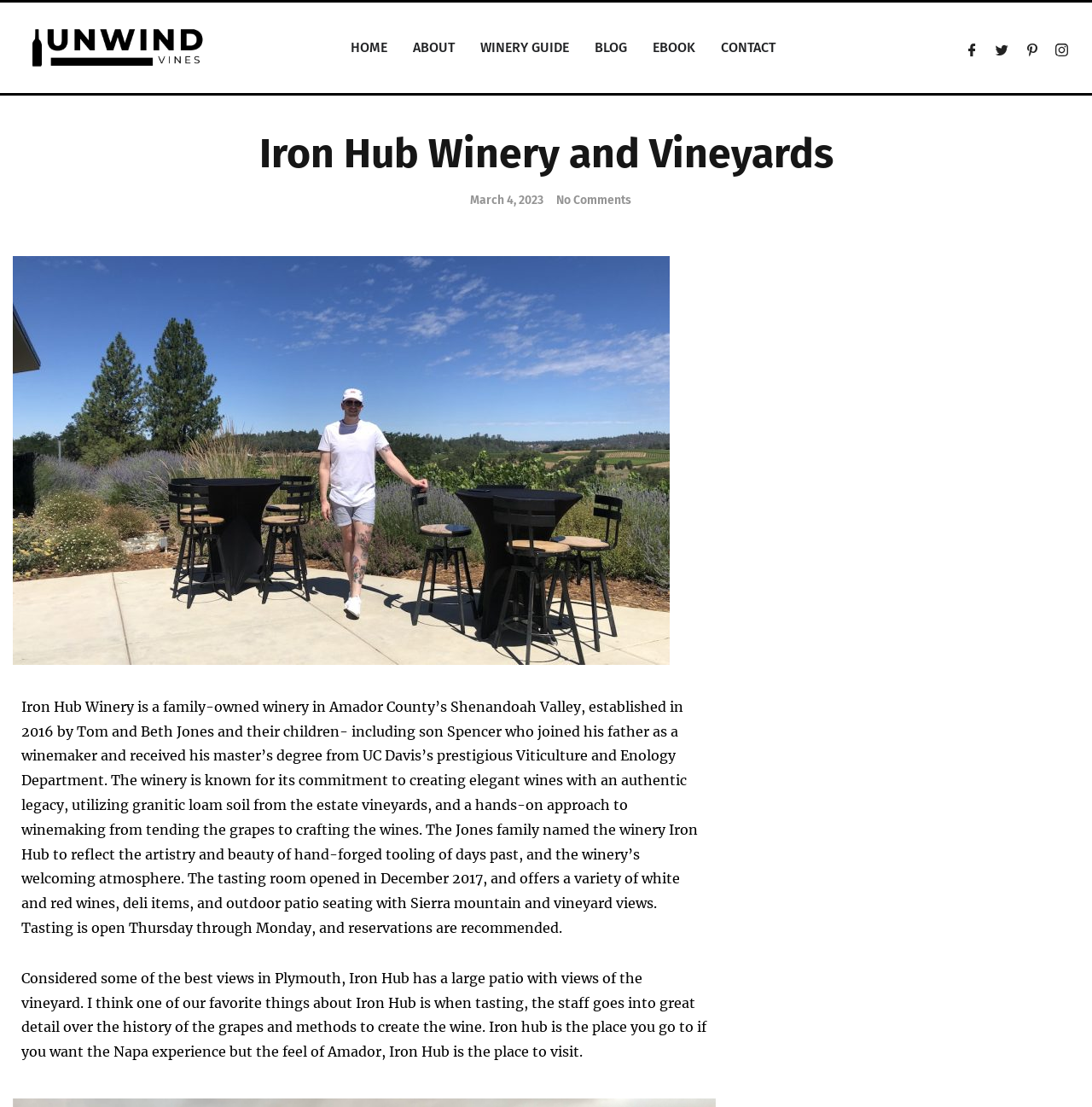Determine the bounding box coordinates of the section I need to click to execute the following instruction: "Visit the ABOUT page". Provide the coordinates as four float numbers between 0 and 1, i.e., [left, top, right, bottom].

[0.378, 0.032, 0.416, 0.055]